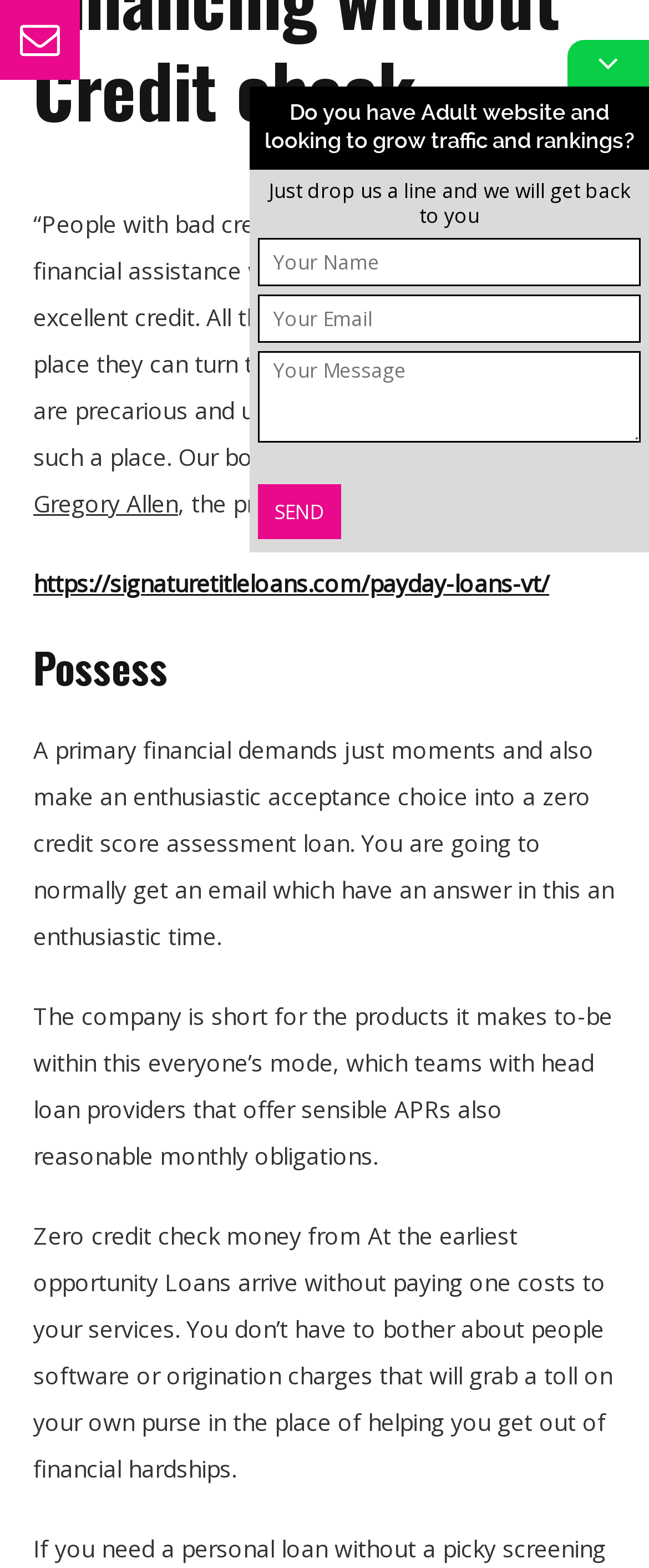Find the bounding box coordinates for the UI element that matches this description: "name="your-email" placeholder="Your Email"".

[0.397, 0.263, 0.987, 0.294]